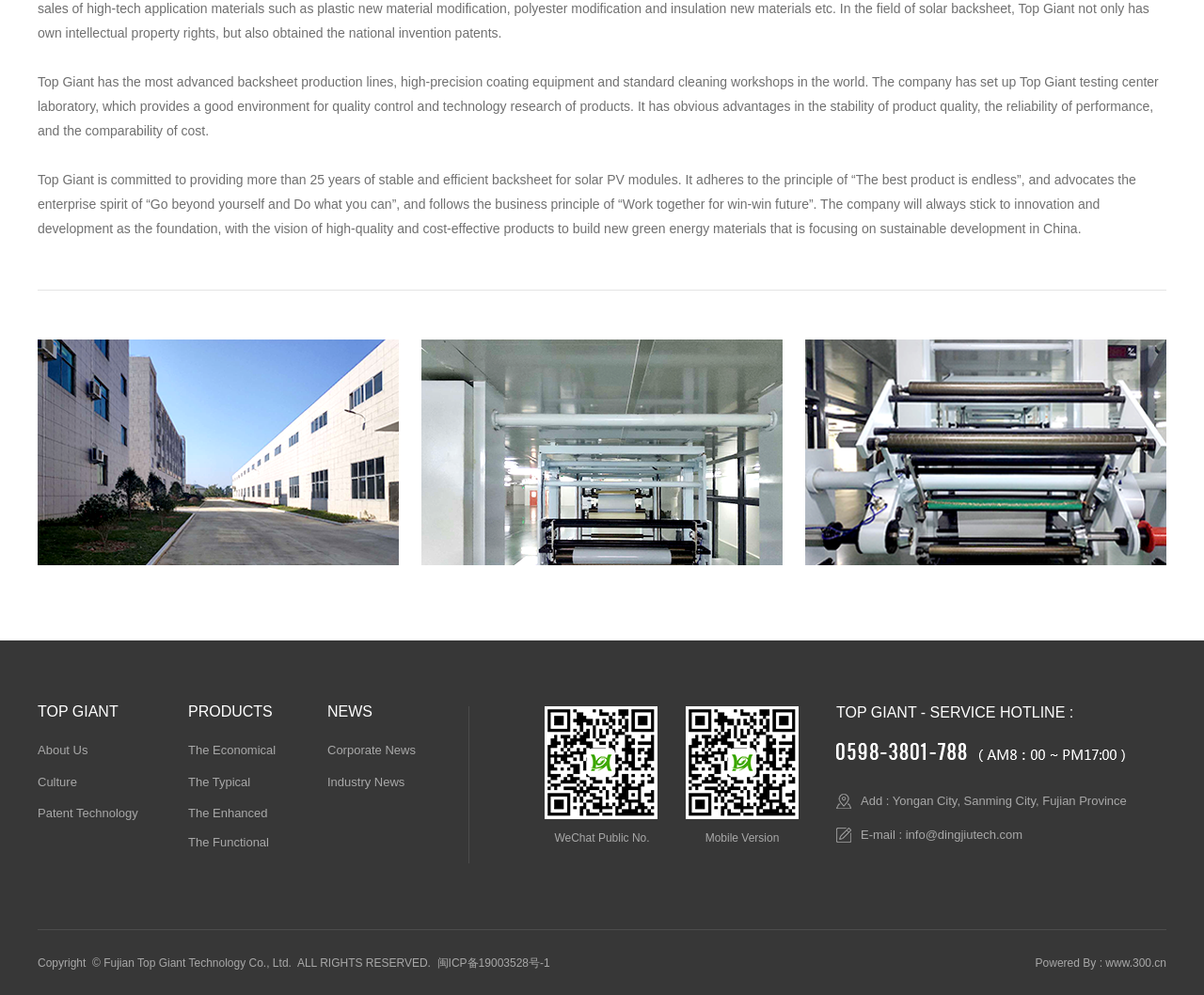Identify the bounding box coordinates of the region that needs to be clicked to carry out this instruction: "View the company's products". Provide these coordinates as four float numbers ranging from 0 to 1, i.e., [left, top, right, bottom].

[0.156, 0.707, 0.226, 0.723]